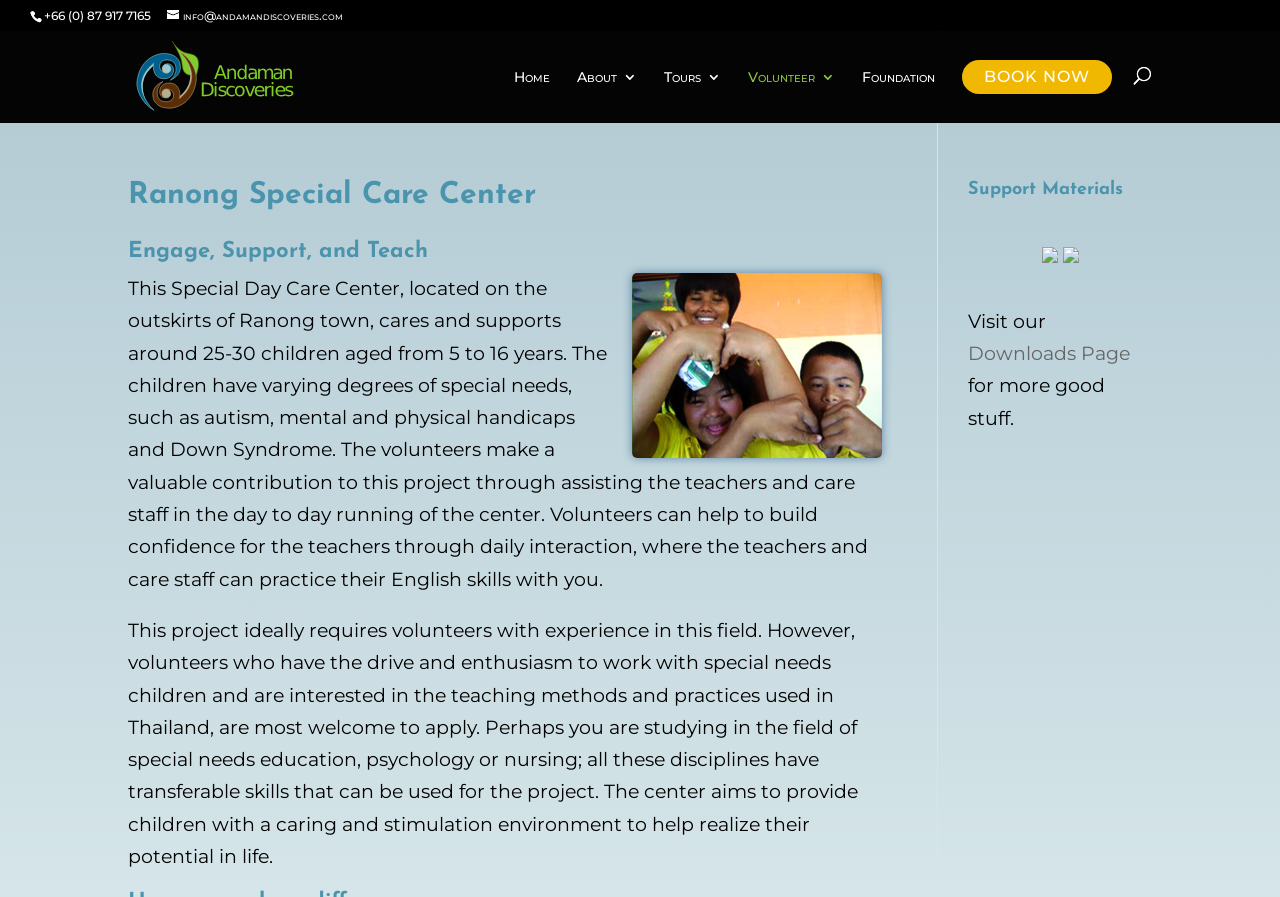With reference to the image, please provide a detailed answer to the following question: What is the purpose of volunteers at Ranong Special Care Center?

I found the purpose of volunteers at Ranong Special Care Center by reading the static text element that describes the role of volunteers, which says that they assist the teachers and care staff in the day-to-day running of the center.